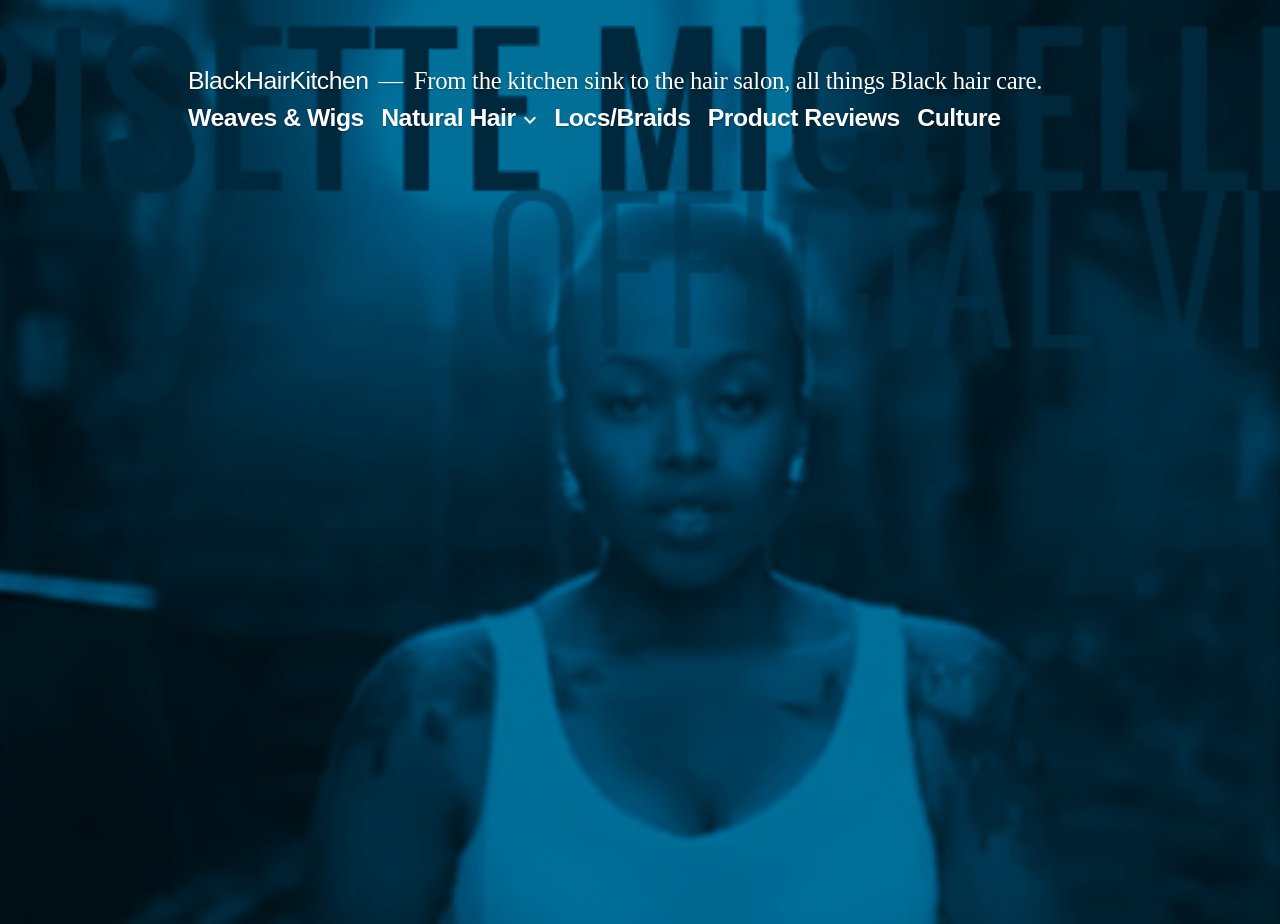Extract the main title from the webpage and generate its text.

Chrisette Michelle: Couple of Forevers [Official Video]